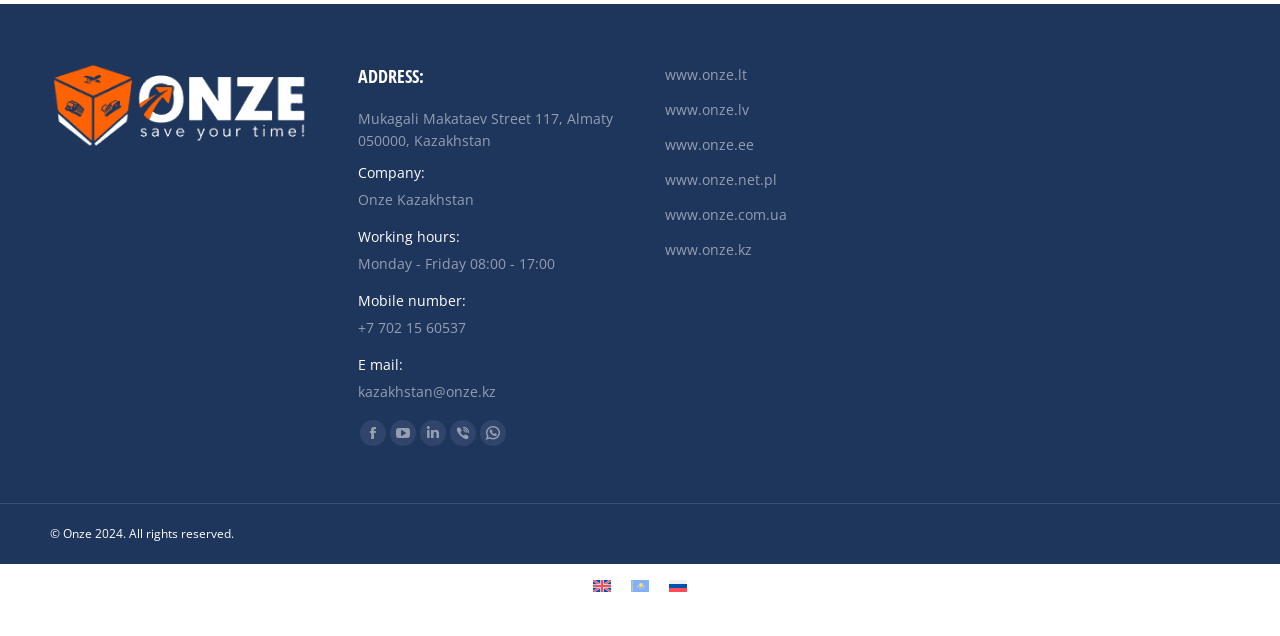Please respond to the question using a single word or phrase:
What are the working hours of the company?

Monday - Friday 08:00 - 17:00